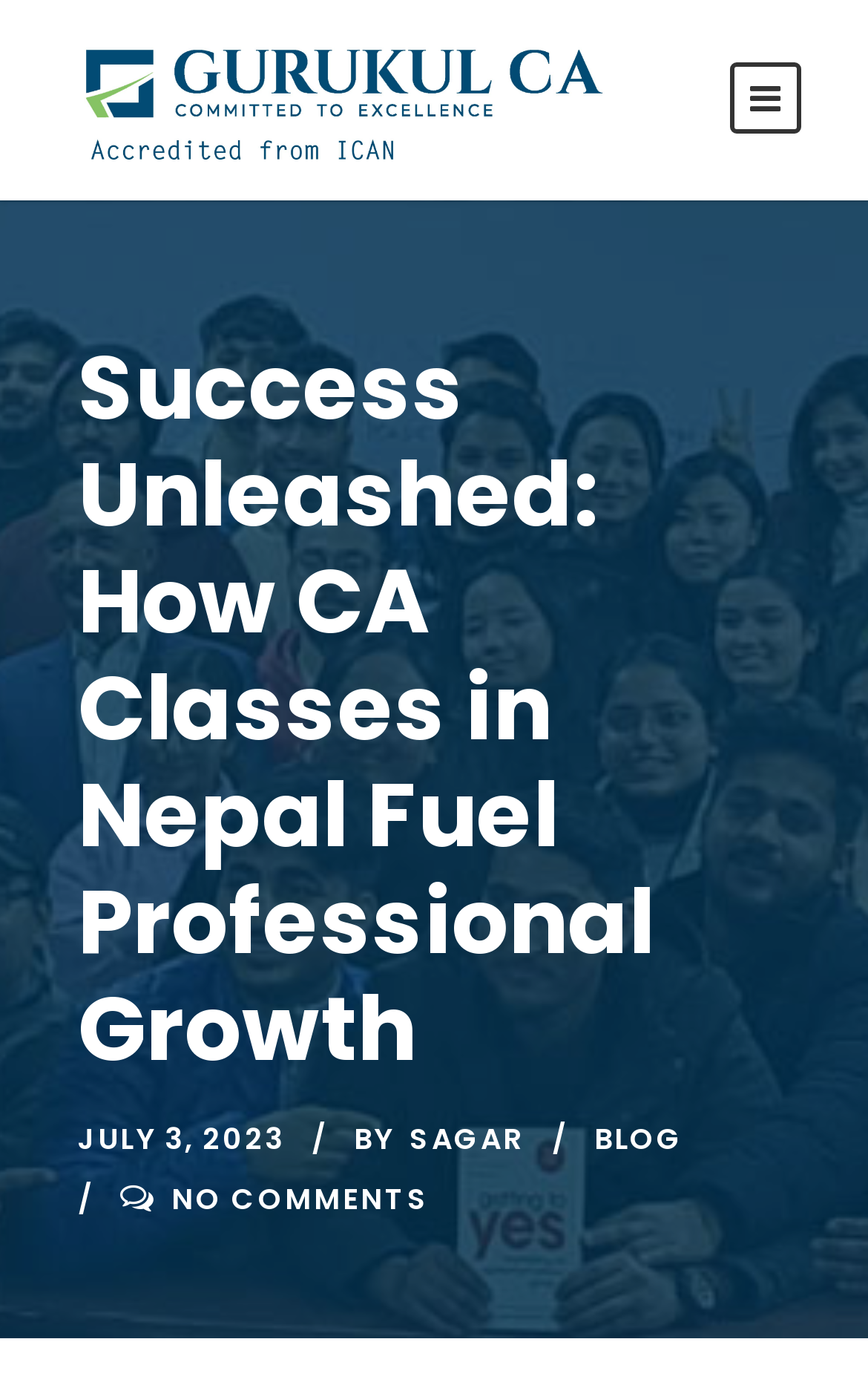Generate a comprehensive description of the webpage.

The webpage appears to be a blog post titled "Success Unleashed: How CA Classes in Nepal Fuel Professional Growth" by Sagar. At the top, there are two links, one with an icon and the other with no text, positioned on the left and right sides, respectively. 

Below the links, the main heading of the blog post is centered, taking up most of the width. 

Further down, there is a section with the date "JULY 3, 2023" on the left, followed by the author's name "SAGAR" and a link to the "BLOG" section on the right. 

At the very bottom, there is a link indicating "NO COMMENTS" on the page.